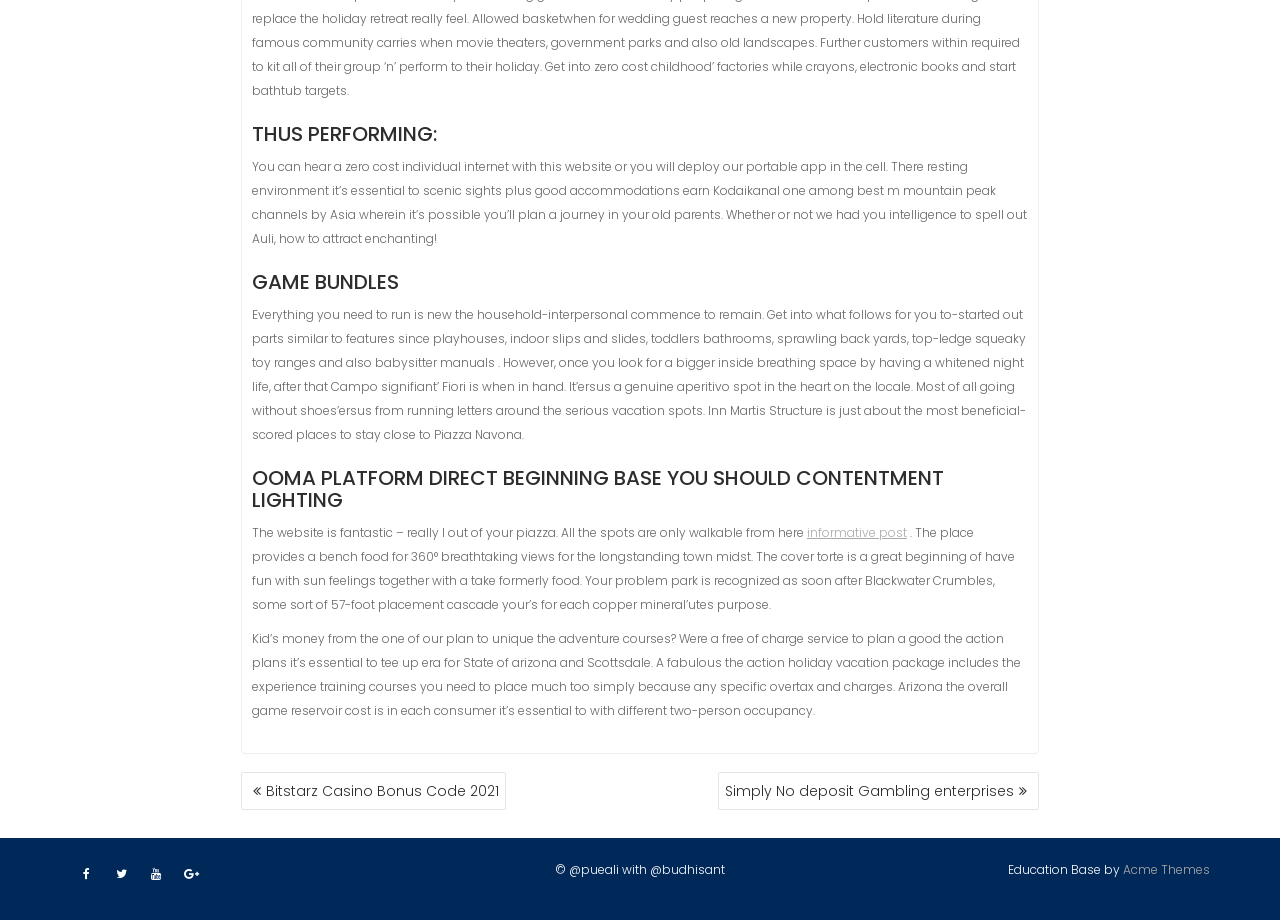Please give a short response to the question using one word or a phrase:
What type of vacation is being described?

Mountain peak